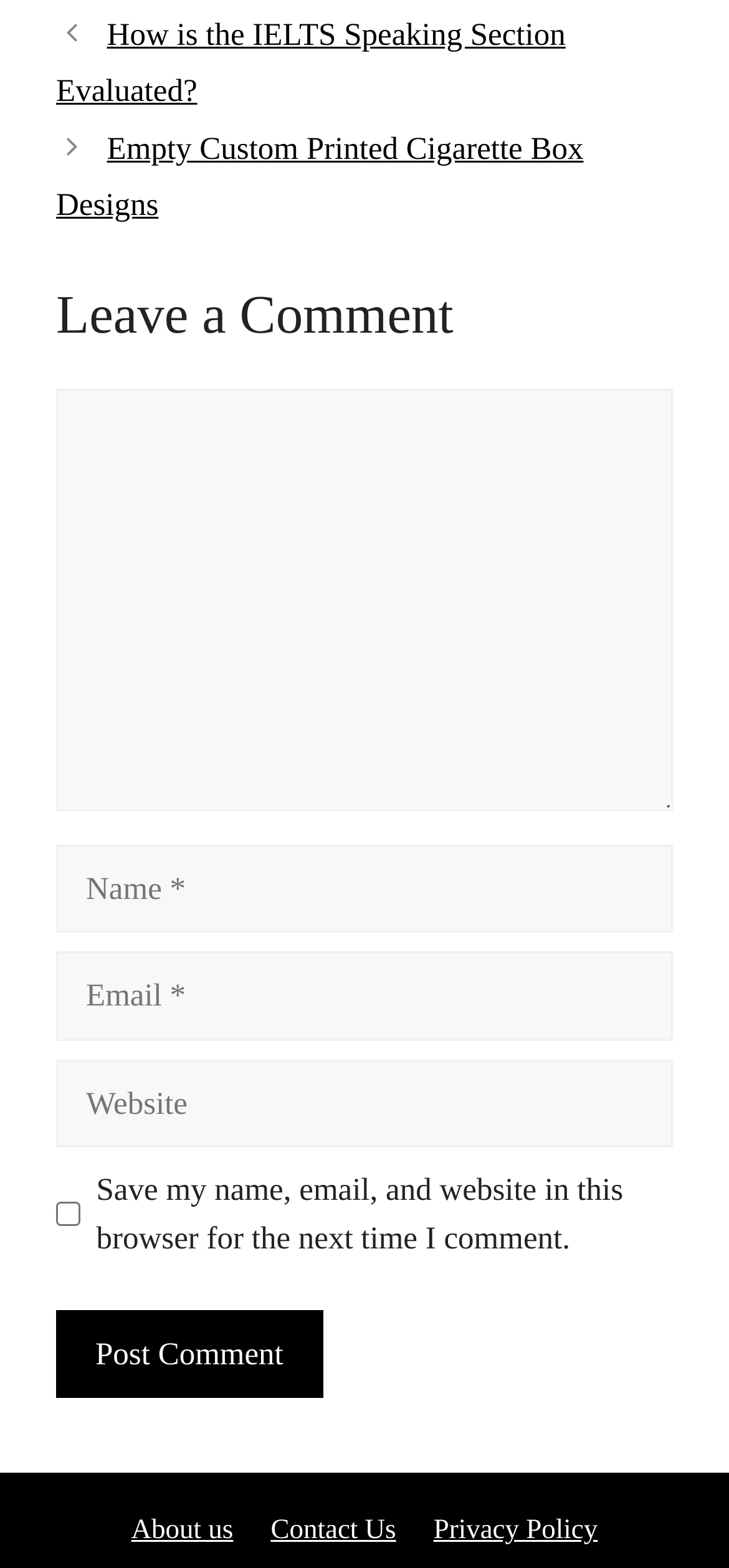What is the purpose of the checkbox?
Please craft a detailed and exhaustive response to the question.

The checkbox is labeled 'Save my name, email, and website in this browser for the next time I comment.' This suggests that its purpose is to save the user's comment information for future use.